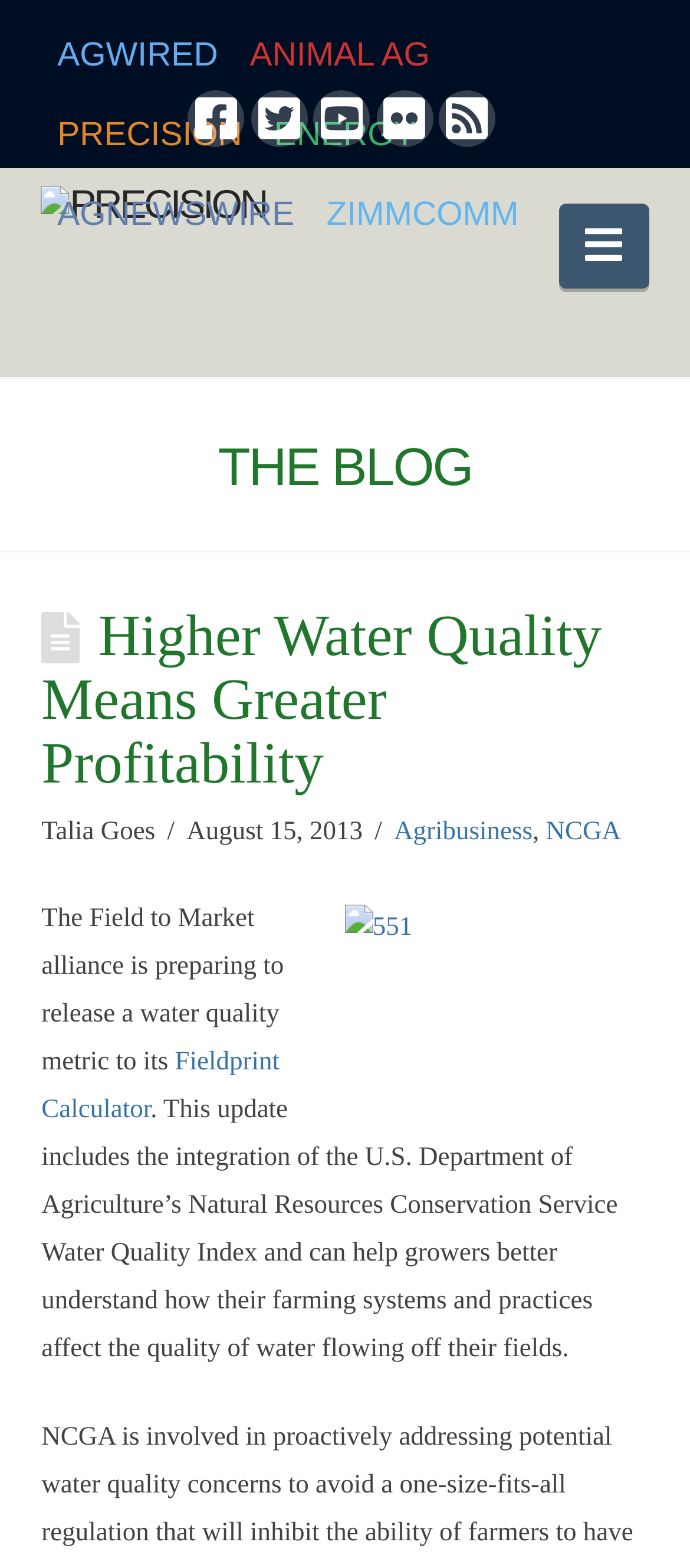Identify the bounding box coordinates of the clickable region to carry out the given instruction: "Navigate using Navigation button".

[0.809, 0.13, 0.94, 0.184]